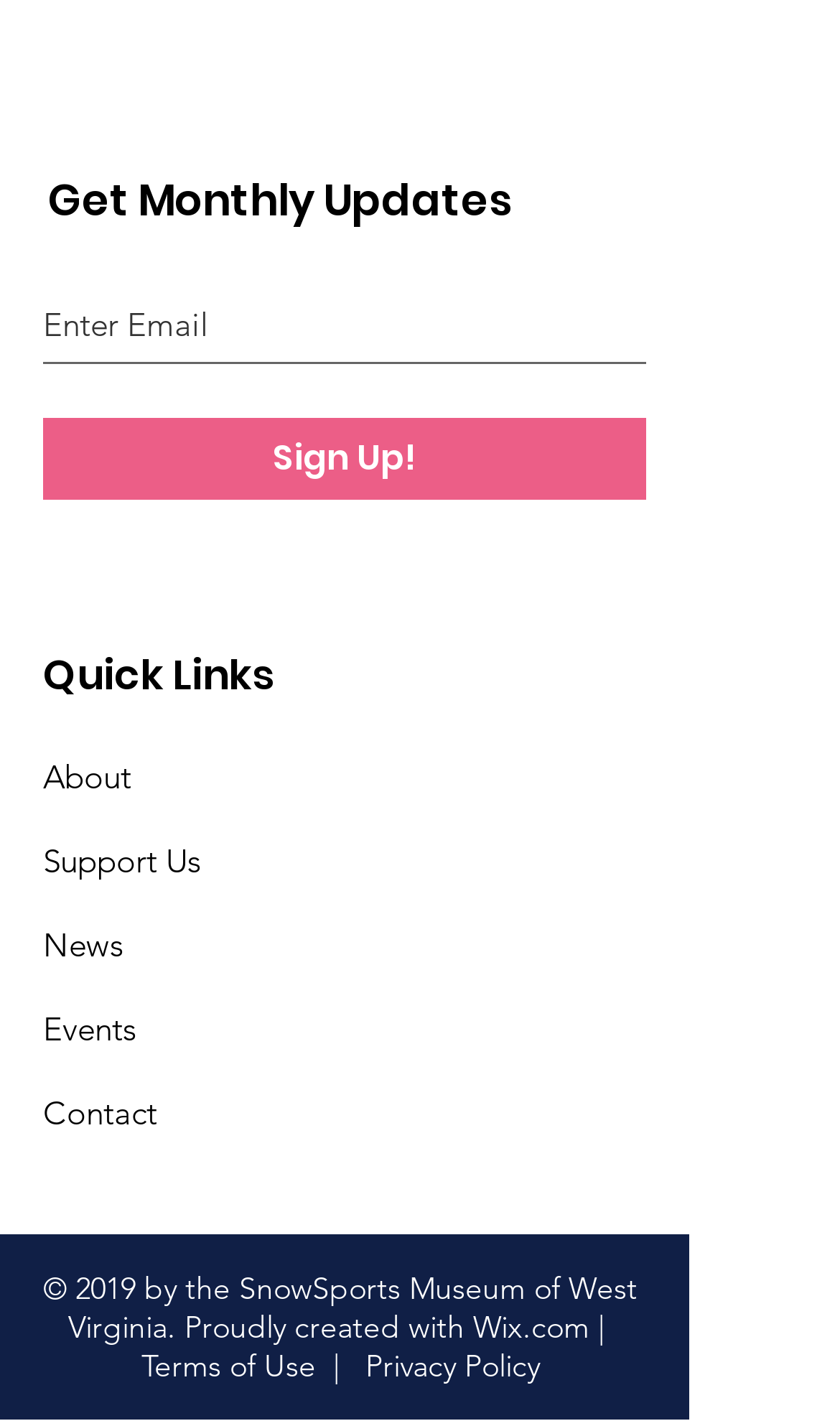Please determine the bounding box coordinates of the element's region to click in order to carry out the following instruction: "Sign up for monthly updates". The coordinates should be four float numbers between 0 and 1, i.e., [left, top, right, bottom].

[0.051, 0.293, 0.769, 0.35]